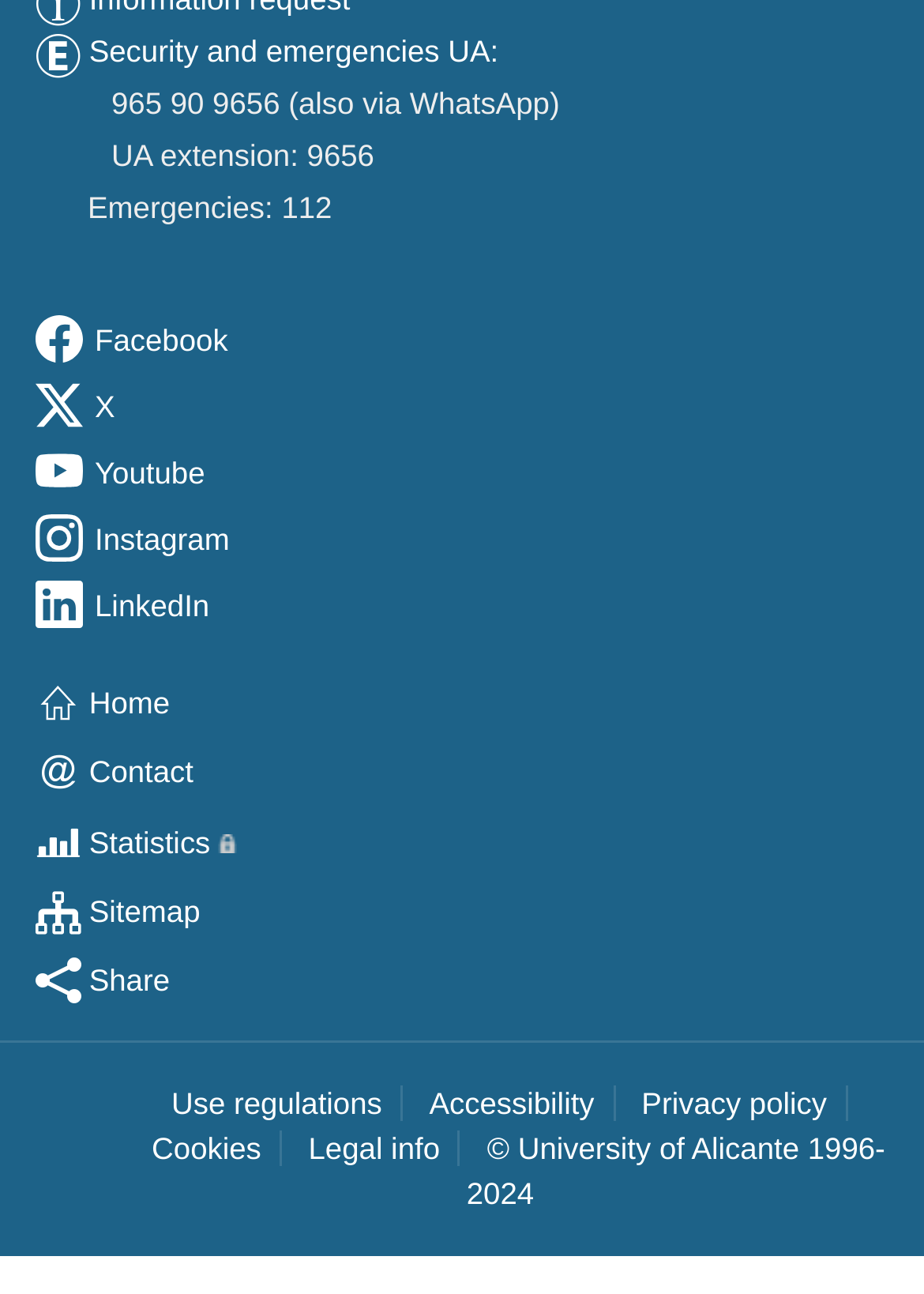Locate the bounding box coordinates of the area that needs to be clicked to fulfill the following instruction: "View the university's statistics". The coordinates should be in the format of four float numbers between 0 and 1, namely [left, top, right, bottom].

[0.038, 0.636, 0.257, 0.664]